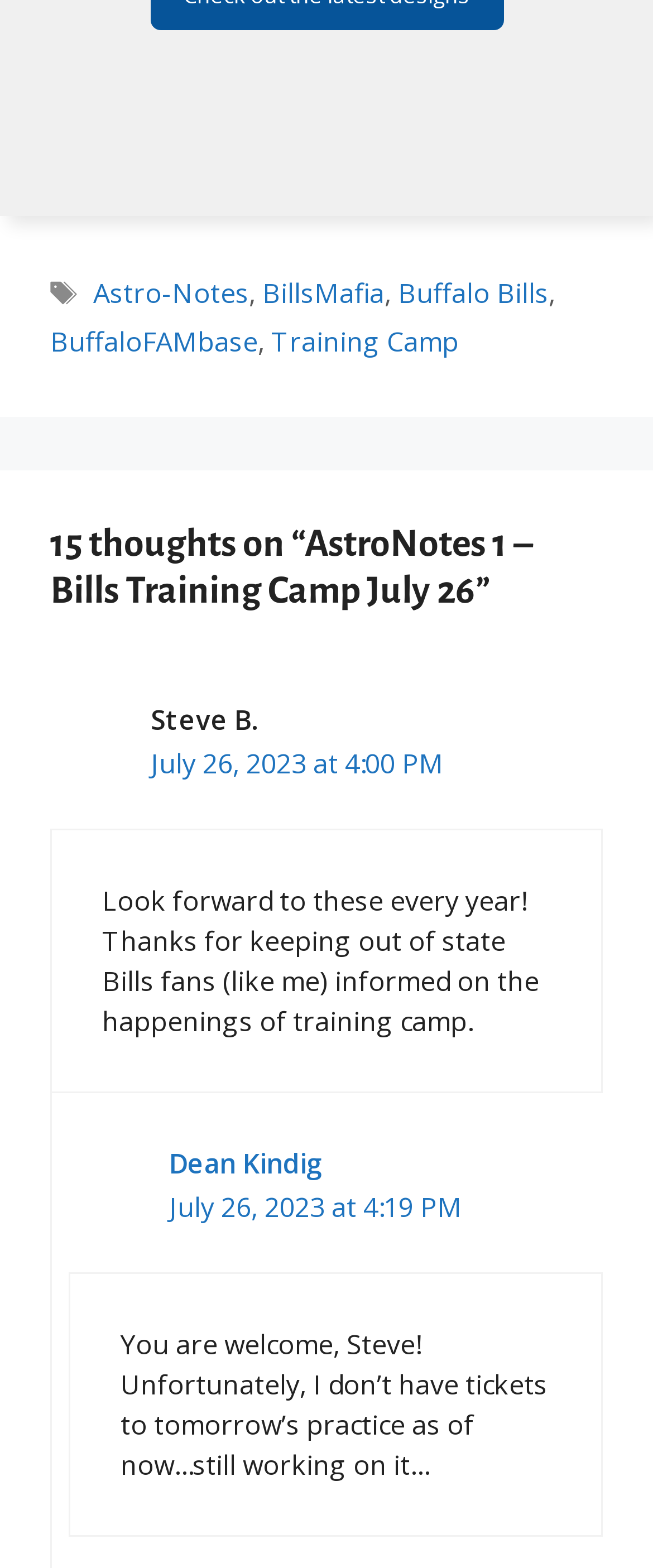Refer to the screenshot and give an in-depth answer to this question: Who is the author of the first comment?

The first comment is attributed to 'Steve B.', as indicated by the static text element with the text 'Steve B.'. This element is located within the comment section, which provides information about the comment author.